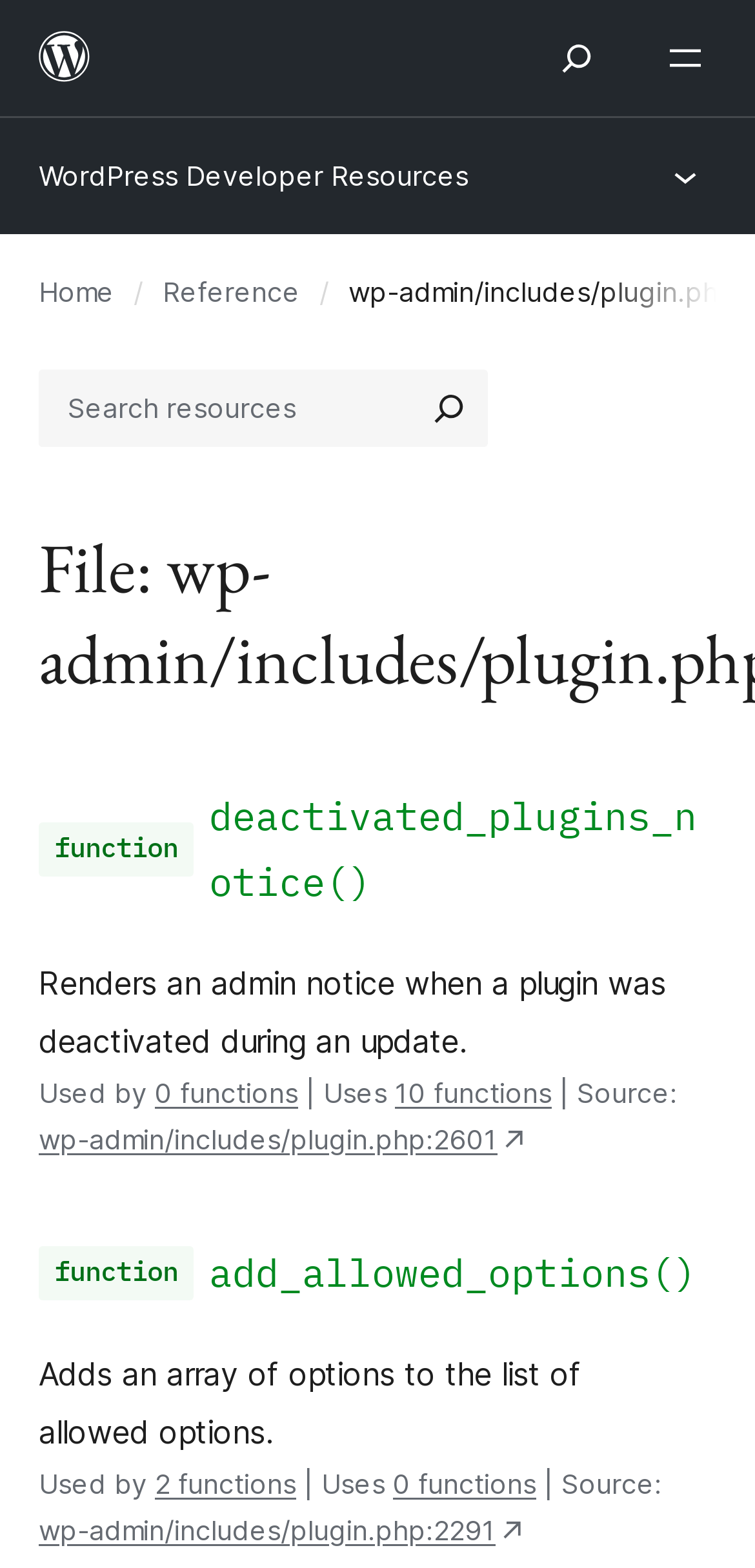Identify the bounding box coordinates of the area that should be clicked in order to complete the given instruction: "View the deactivated_plugins_notice function". The bounding box coordinates should be four float numbers between 0 and 1, i.e., [left, top, right, bottom].

[0.277, 0.499, 0.949, 0.583]